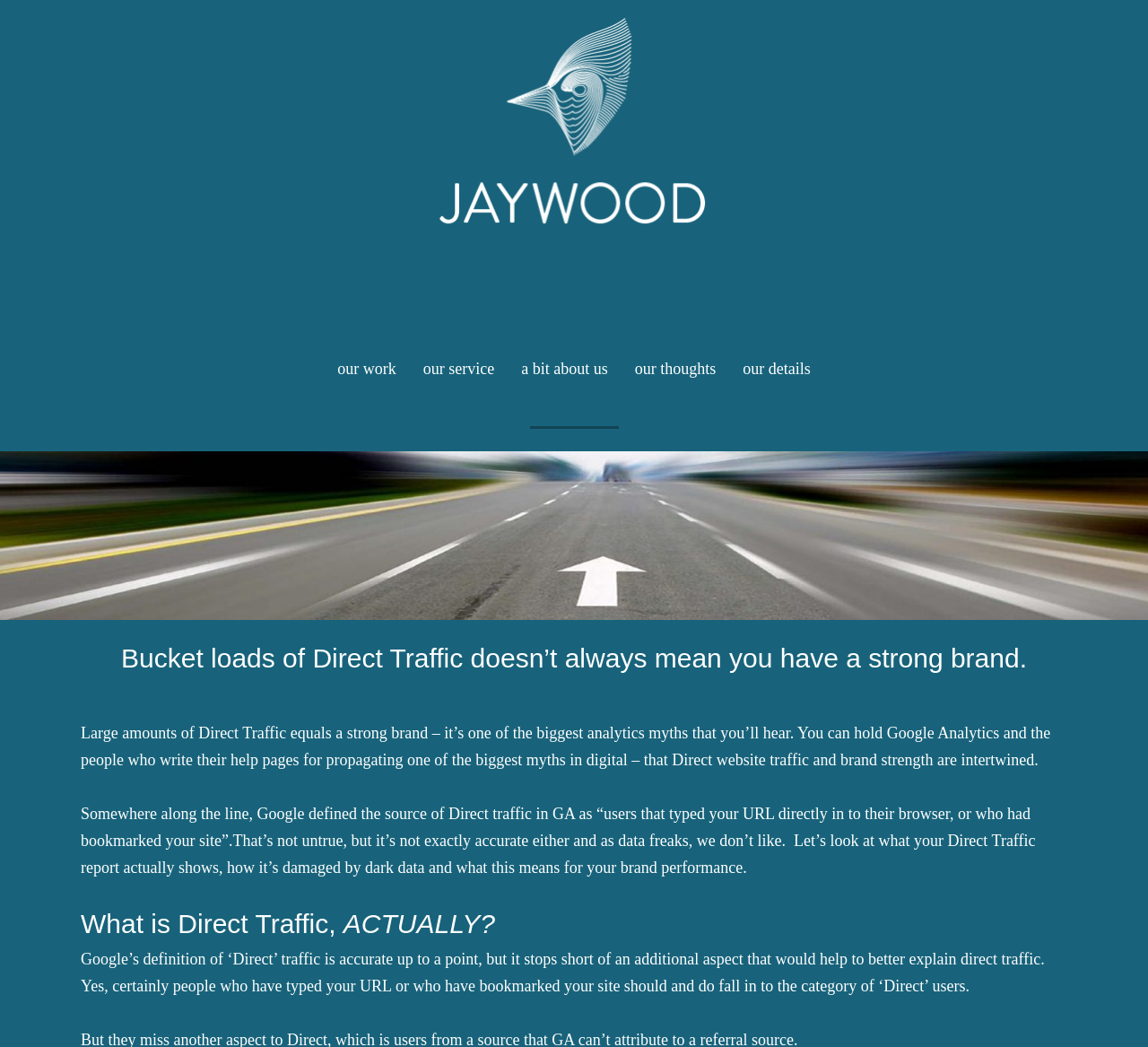What is the purpose of the article?
Kindly give a detailed and elaborate answer to the question.

The purpose of the article can be inferred from the overall content, which aims to clarify the myth that Direct Traffic equals a strong brand, and to provide a more accurate understanding of Direct Traffic and its relationship with brand performance.